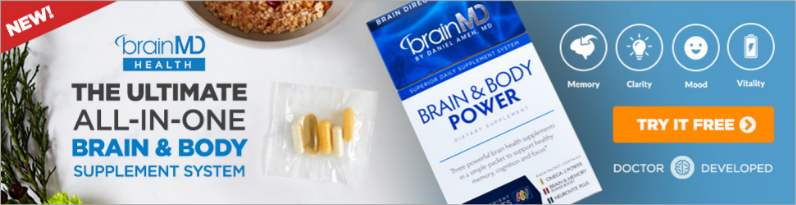What is the color of the packaging?
Please provide a single word or phrase as your answer based on the image.

Blue and white